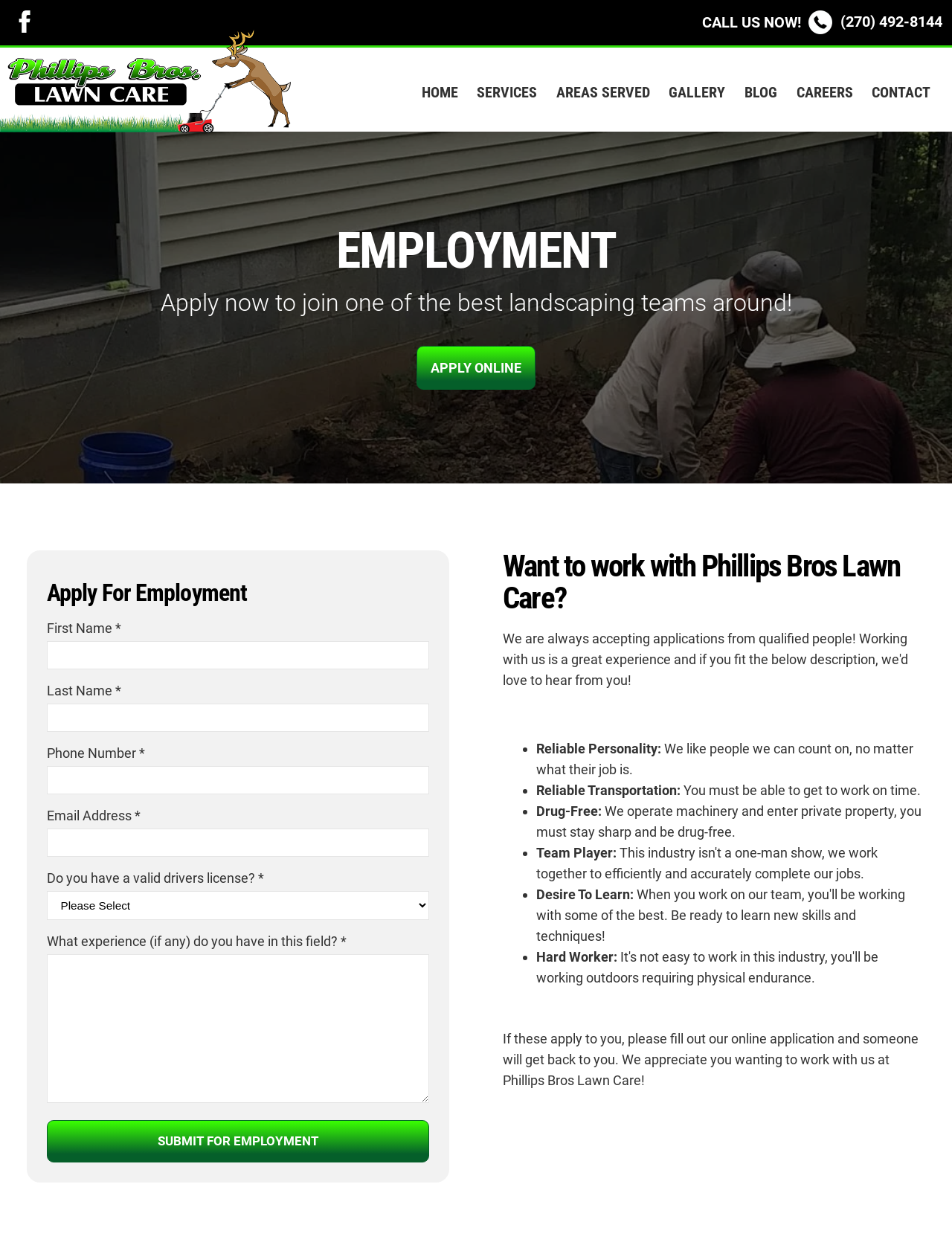Locate the bounding box coordinates of the element that should be clicked to execute the following instruction: "Submit for employment".

[0.049, 0.898, 0.451, 0.931]